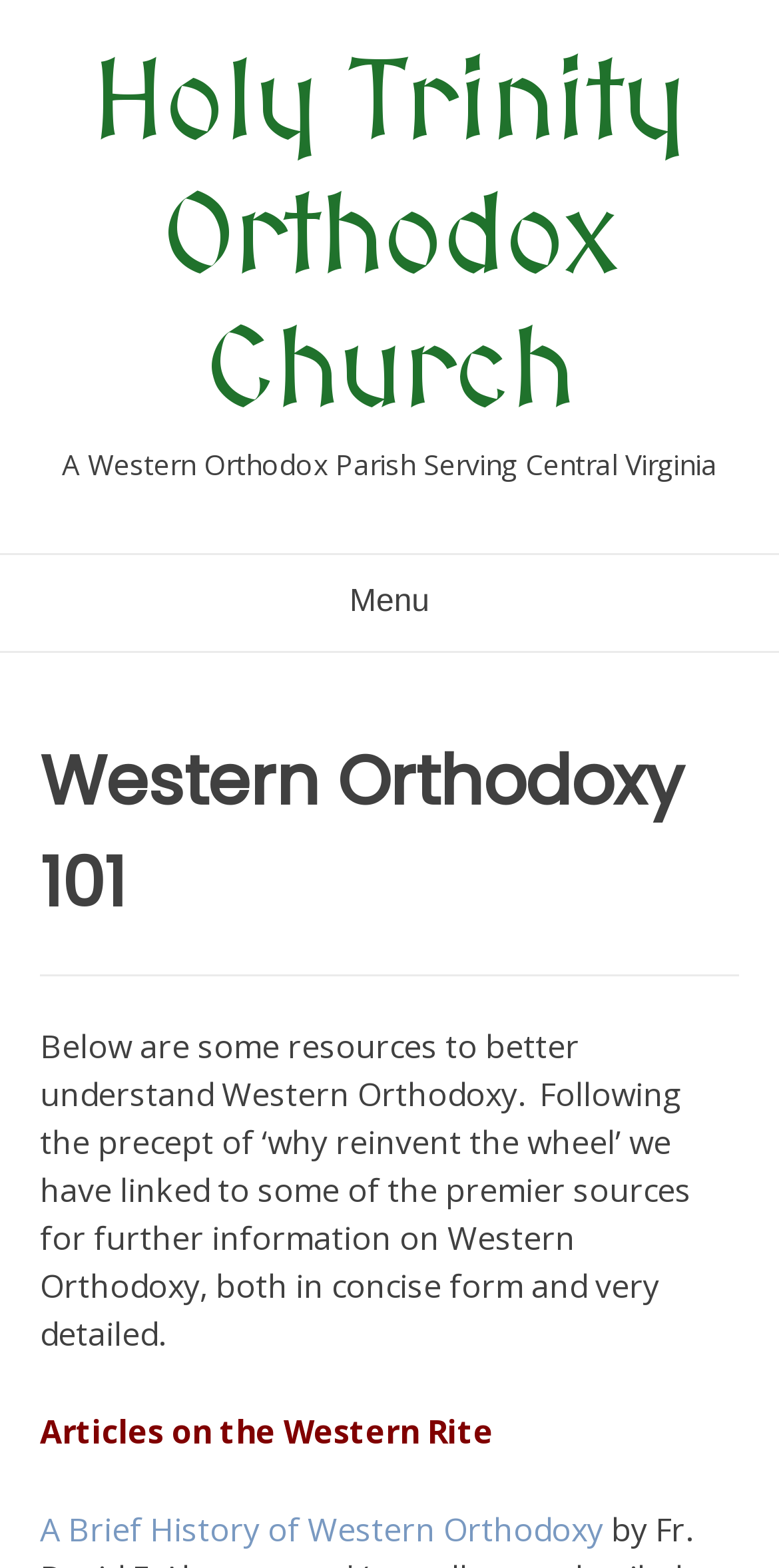Offer a meticulous description of the webpage's structure and content.

The webpage is about Western Orthodoxy 101, specifically related to Holy Trinity Orthodox Church. At the top, there is a link to the church's website, followed by a brief description of the church as a Western Orthodox parish serving Central Virginia. 

On the left side, there is a menu button that, when expanded, reveals a header section. Within this section, there is a heading titled "Western Orthodoxy 101". Below this heading, there is a paragraph of text that explains the purpose of the page, which is to provide resources to better understand Western Orthodoxy. 

Further down, there is a section titled "Articles on the Western Rite", and below this title, there is a link to an article titled "A Brief History of Western Orthodoxy".